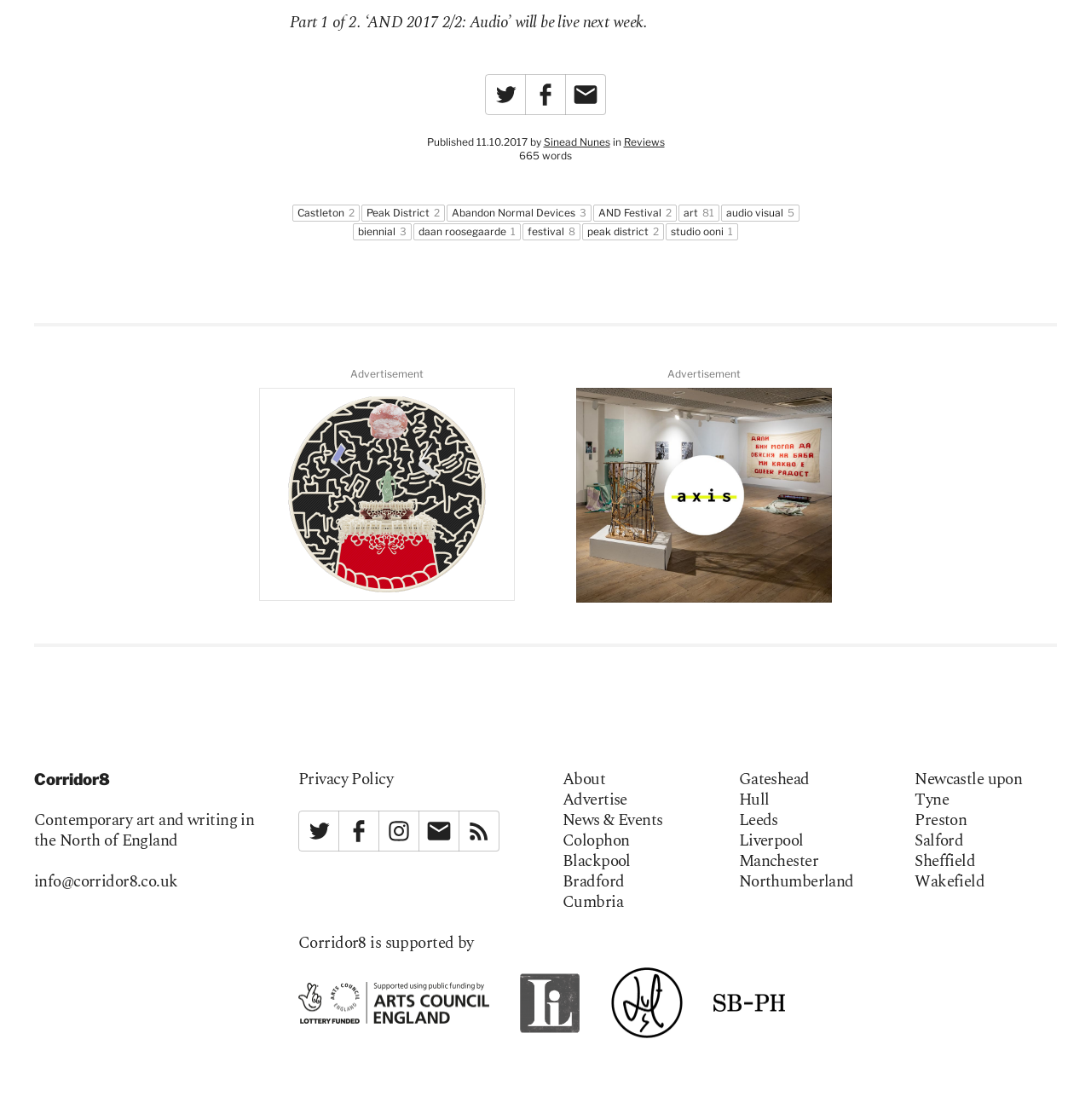Extract the bounding box coordinates for the HTML element that matches this description: "AND Festival 2". The coordinates should be four float numbers between 0 and 1, i.e., [left, top, right, bottom].

[0.543, 0.183, 0.62, 0.198]